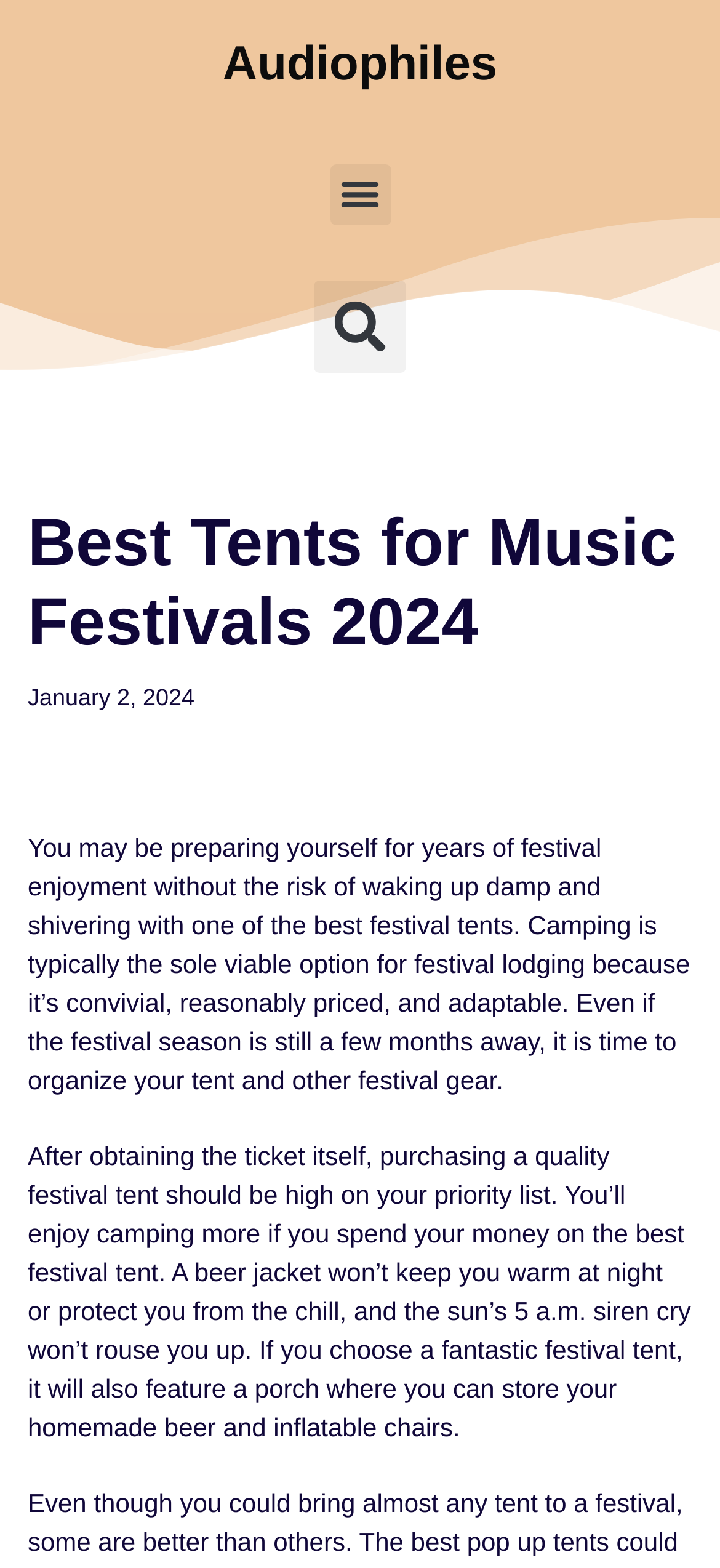Articulate a complete and detailed caption of the webpage elements.

The webpage appears to be an article about the best festival tents for music festivals. At the top left of the page, there is a link to "Skip to content". Next to it, on the top right, is a link to "Audiophiles". Below these links, there is a button to toggle the menu, and a search bar that spans almost the entire width of the page.

The main content of the page starts with a heading that reads "Best Tents for Music Festivals 2024" in the top center of the page. Below the heading, there is a timestamp indicating that the article was published on January 2, 2024.

The article begins with a paragraph that discusses the importance of having a good festival tent for camping during music festivals. The text explains that camping is a popular option for festival lodging because it's convivial, reasonably priced, and adaptable.

Below this paragraph, there is another block of text that advises readers to prioritize purchasing a quality festival tent after buying their festival tickets. The text highlights the benefits of investing in a good tent, including having a porch to store gear and being protected from the elements.

Overall, the webpage appears to be an informative article about festival tents, with a focus on their importance and benefits for music festival-goers.